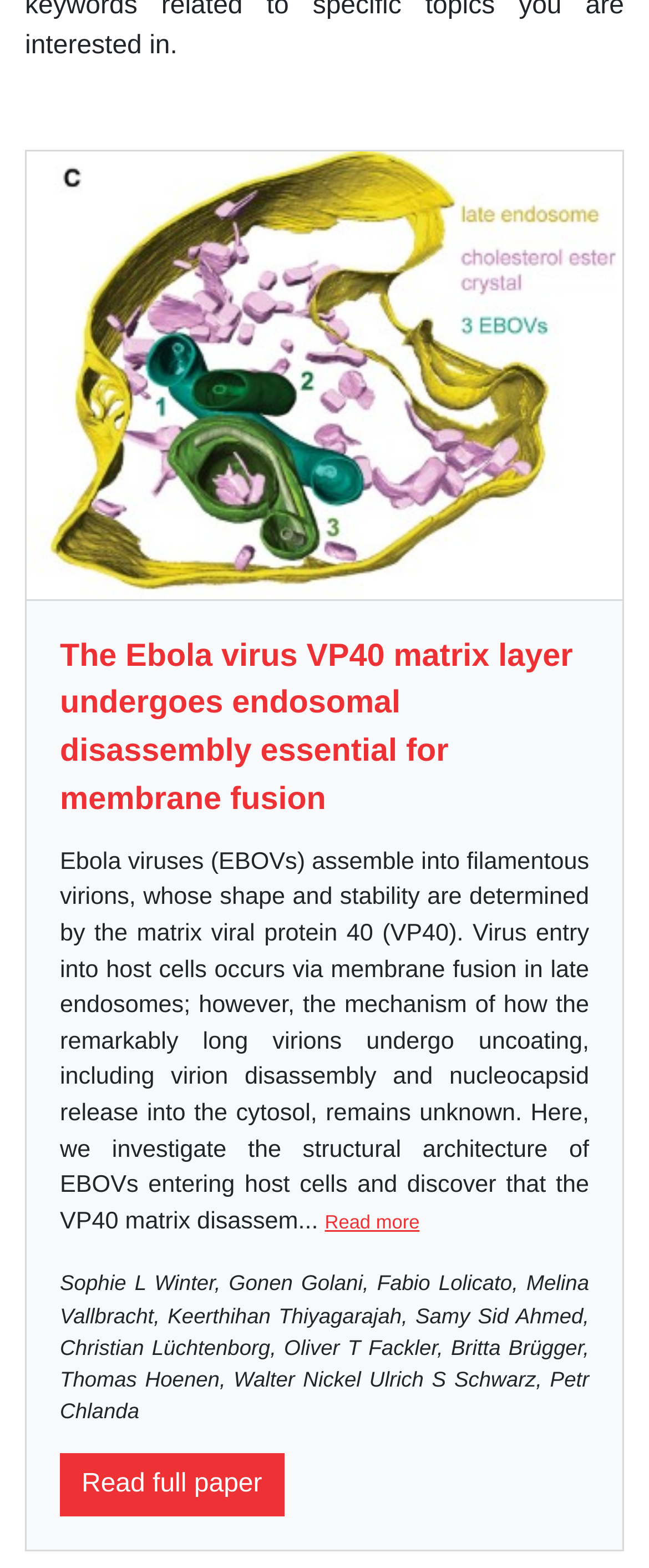Using the description "Toggle navigation", predict the bounding box of the relevant HTML element.

None